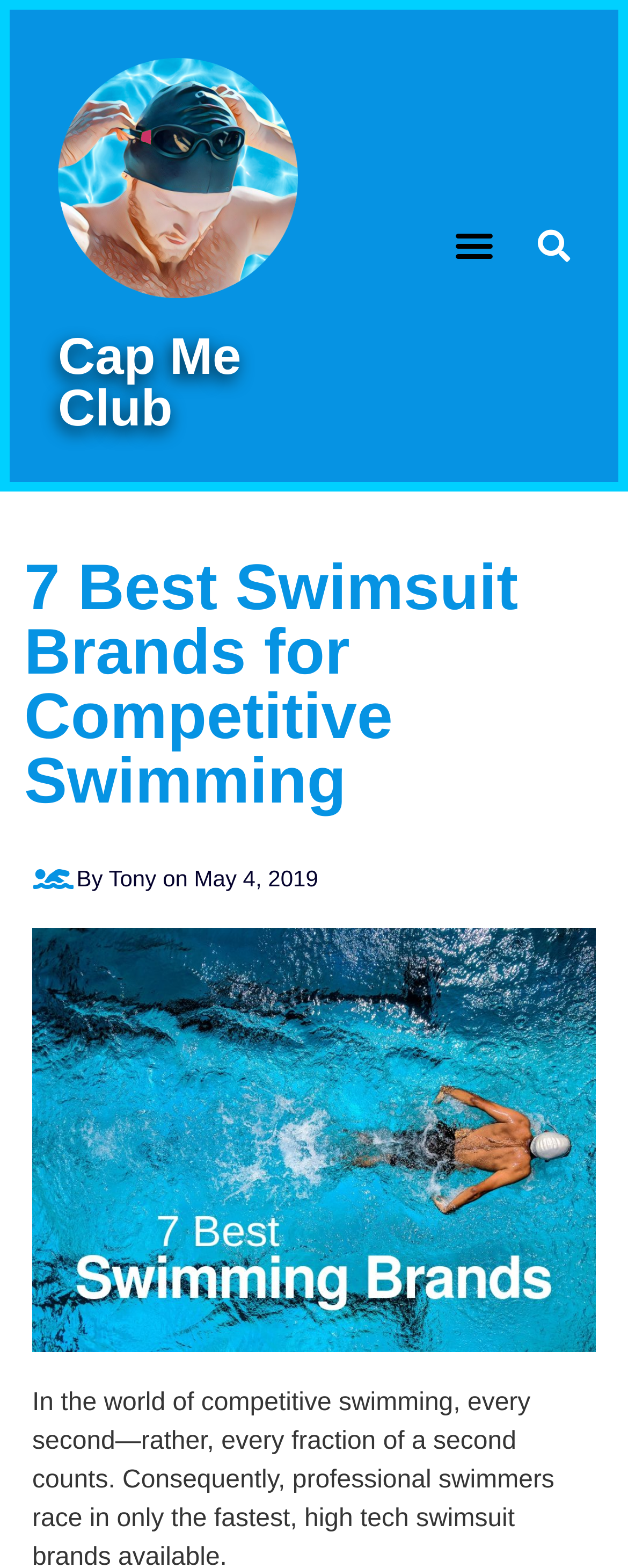Determine the main headline from the webpage and extract its text.

7 Best Swimsuit Brands for Competitive Swimming